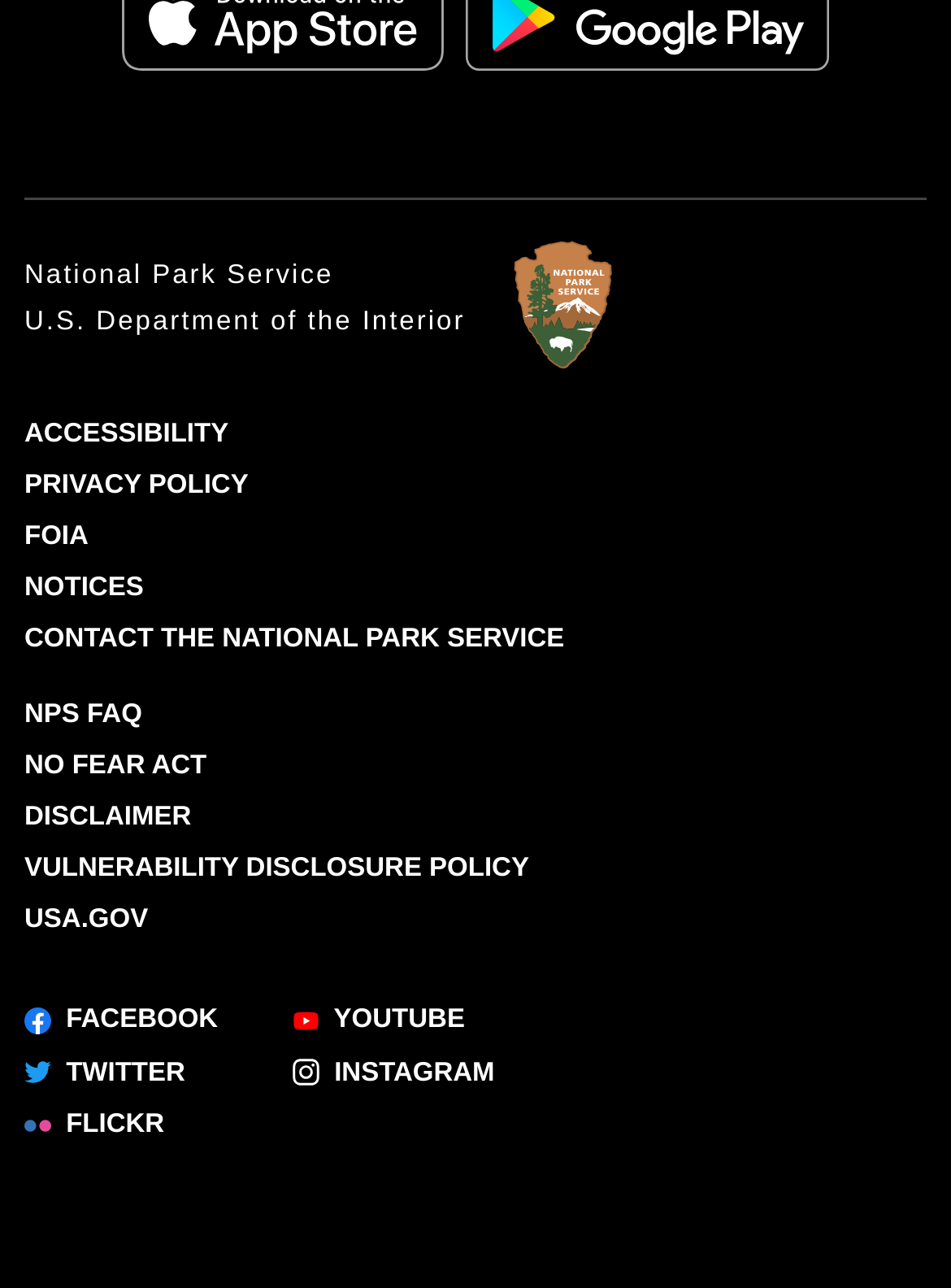Locate the bounding box coordinates of the clickable area needed to fulfill the instruction: "Follow the National Park Service on Facebook".

[0.026, 0.78, 0.229, 0.803]